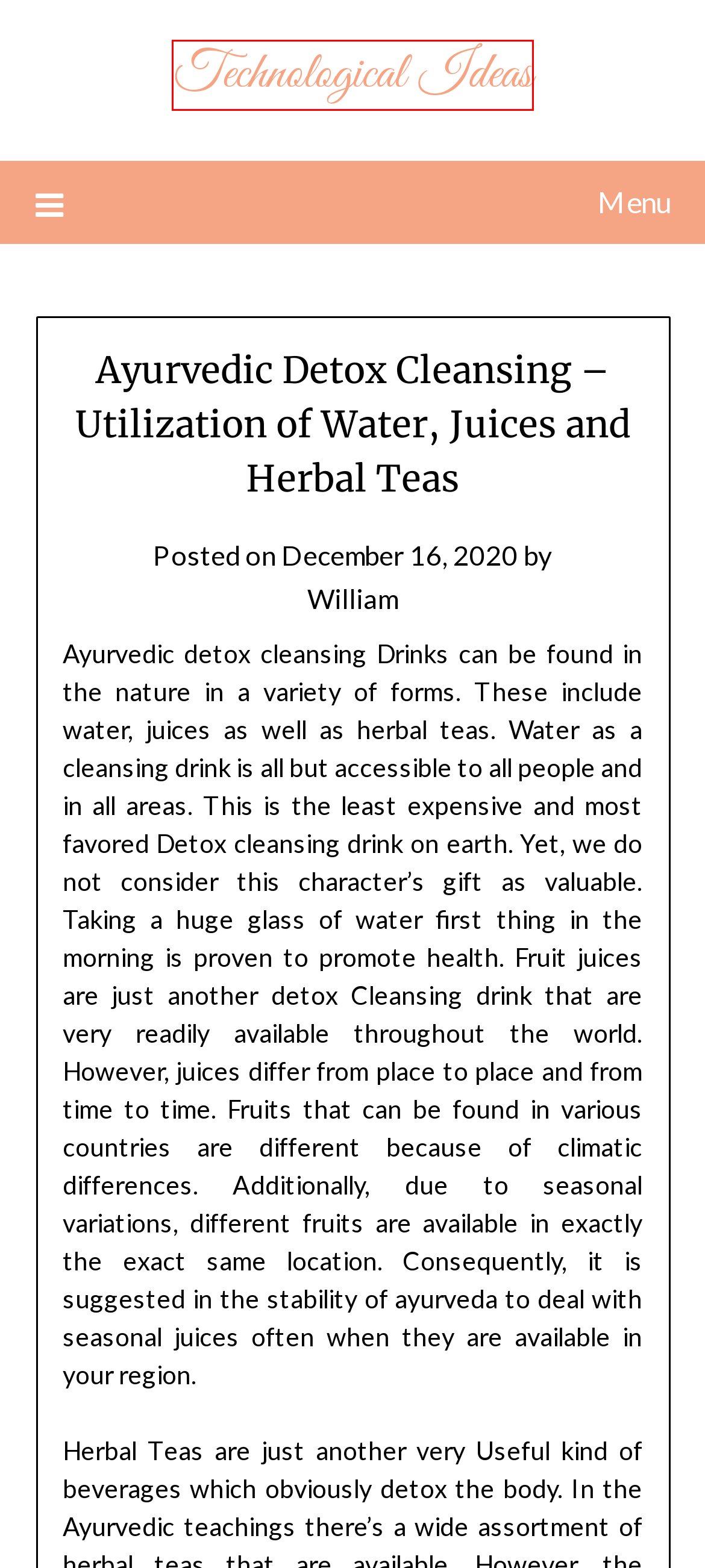Examine the screenshot of the webpage, which has a red bounding box around a UI element. Select the webpage description that best fits the new webpage after the element inside the red bounding box is clicked. Here are the choices:
A. March 2022 – Technological Ideas
B. William – Technological Ideas
C. February 2021 – Technological Ideas
D. December 2022 – Technological Ideas
E. March 2023 – Technological Ideas
F. Technological Ideas
G. December 2023 – Technological Ideas
H. May 2022 – Technological Ideas

F